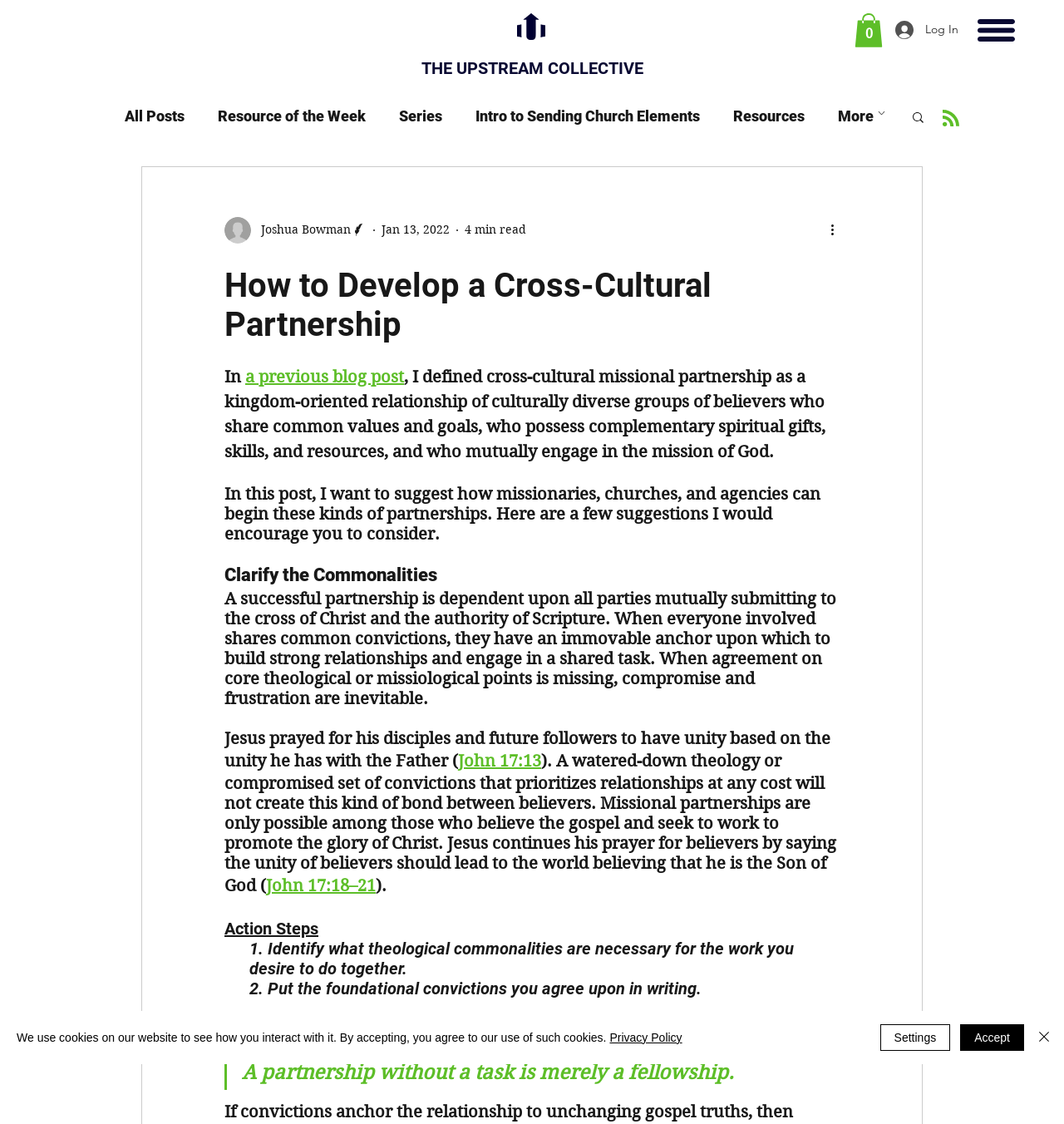What is the purpose of the search button?
Using the image, provide a concise answer in one word or a short phrase.

To search the website